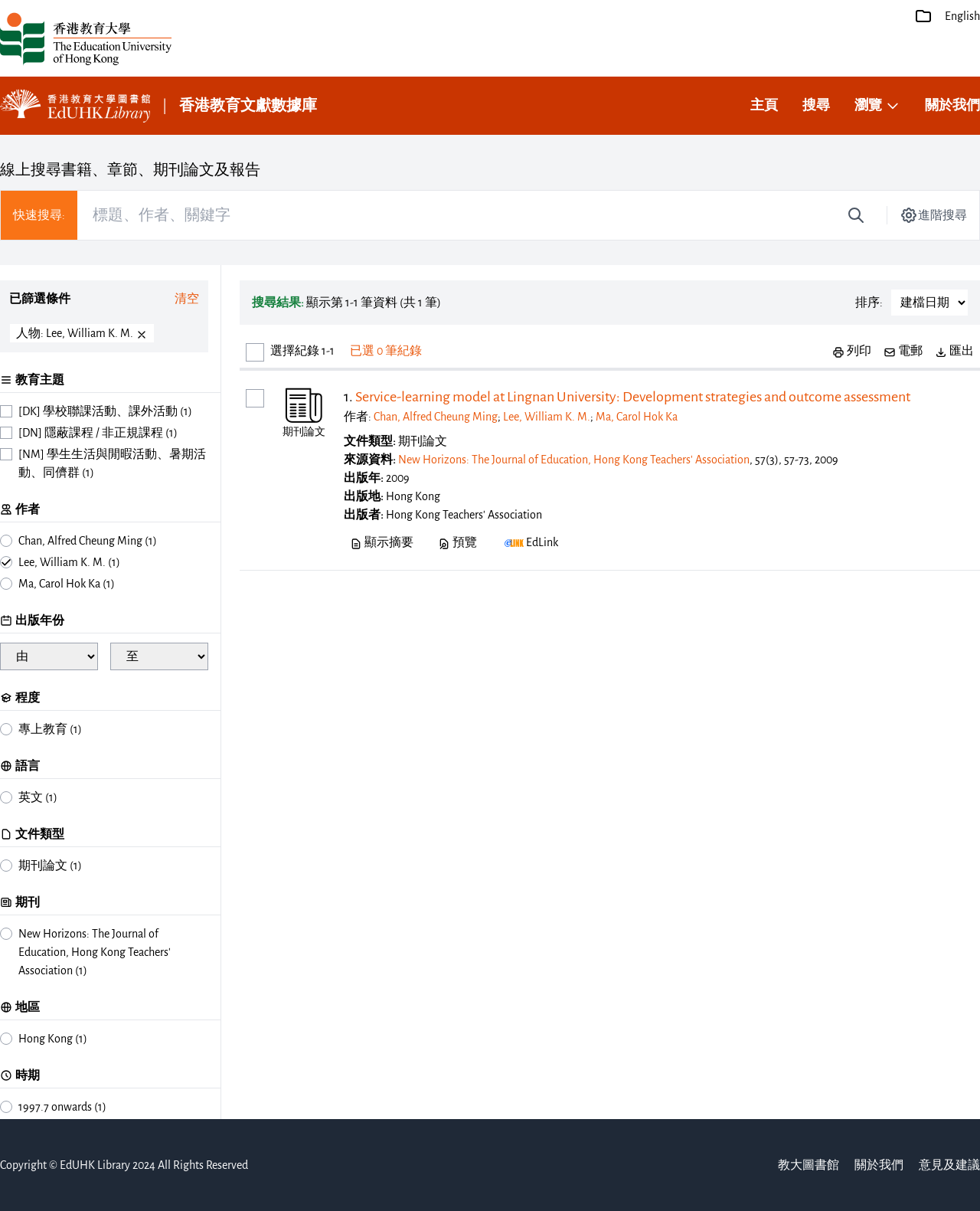Give a succinct answer to this question in a single word or phrase: 
What is the current filter condition for the search results?

作者: Lee, William K. M.